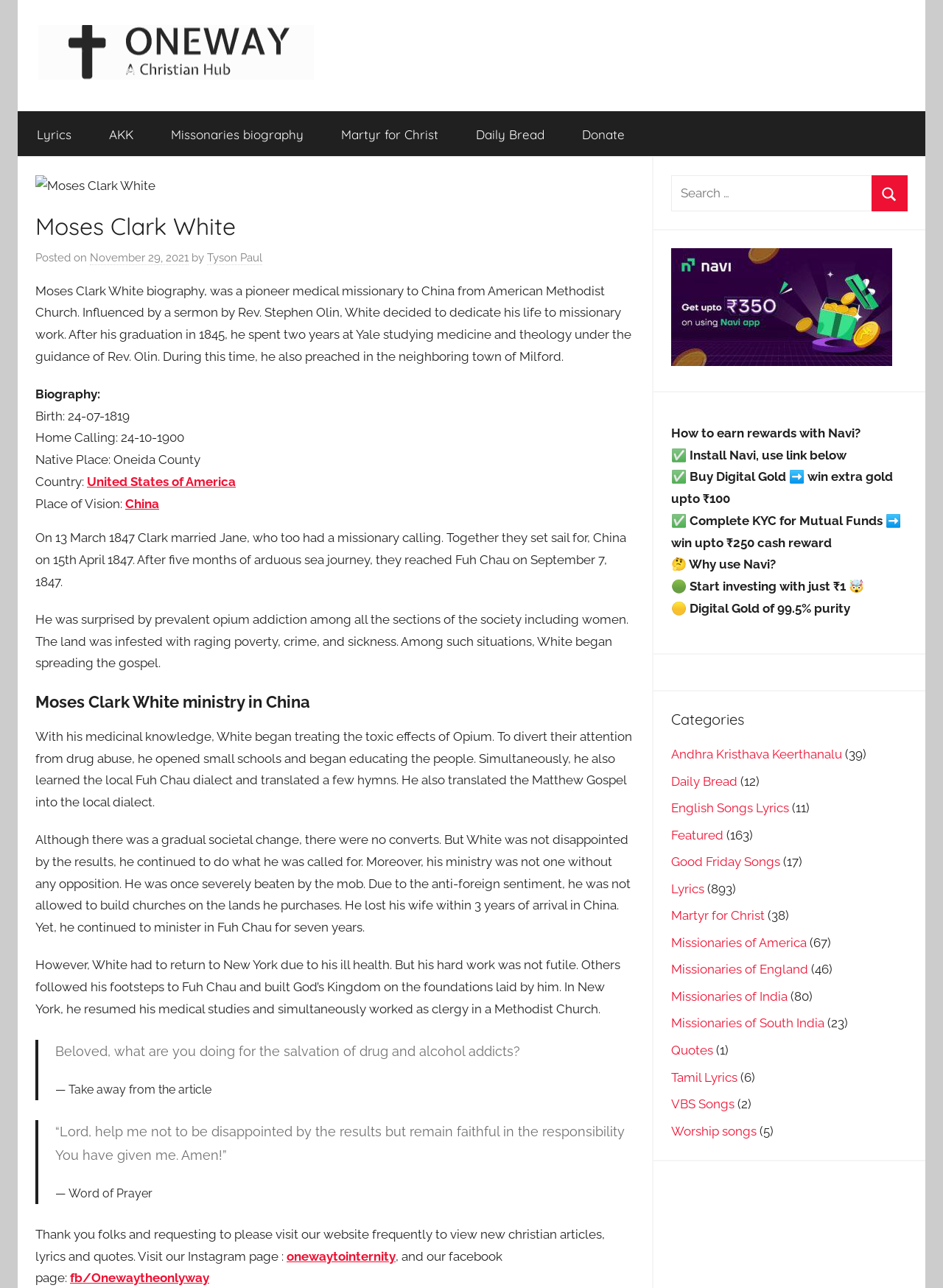Please provide a detailed answer to the question below by examining the image:
What is the purpose of Moses Clark White's ministry in China?

According to the static text, Moses Clark White's ministry in China involved treating the toxic effects of Opium and educating people by opening small schools. He also translated hymns and the Matthew Gospel into the local dialect.